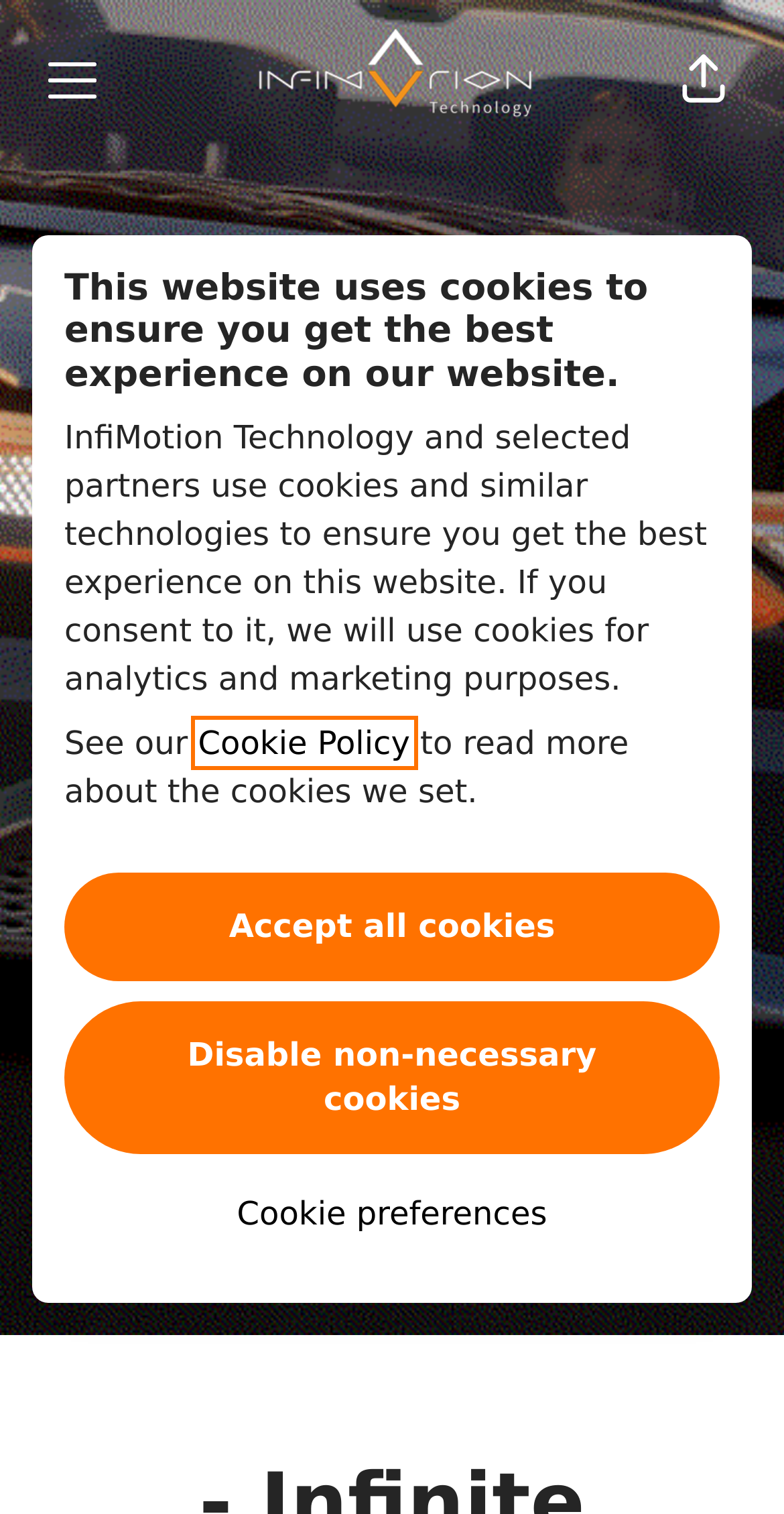What is the purpose of the 'Cookie preferences' button?
Can you offer a detailed and complete answer to this question?

The 'Cookie preferences' button is located in the cookie consent section of the webpage. Its purpose is to allow users to manage their cookie preferences, as indicated by the surrounding text and the button's position in the cookie consent section.